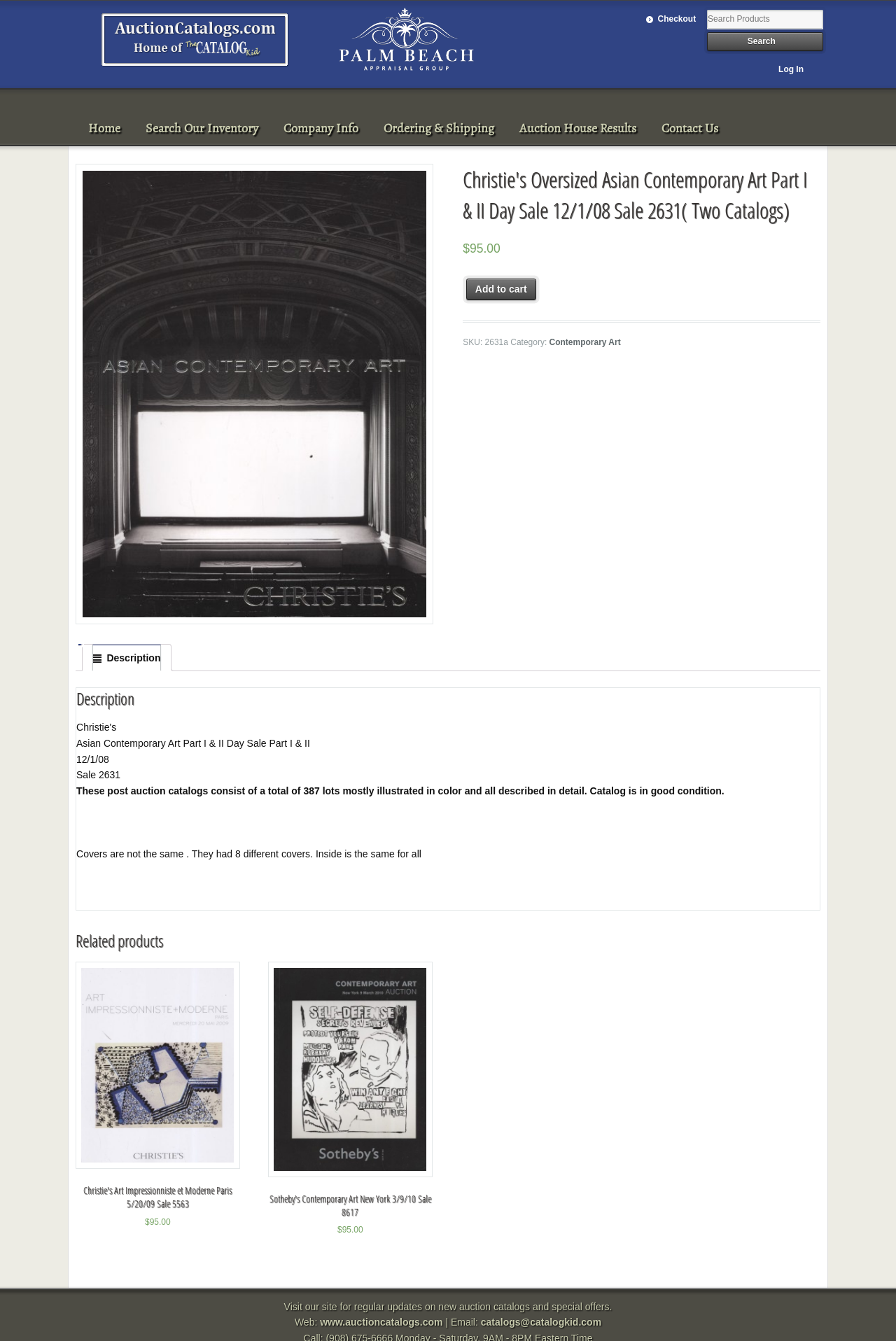Please provide the bounding box coordinates for the element that needs to be clicked to perform the instruction: "View description of the auction". The coordinates must consist of four float numbers between 0 and 1, formatted as [left, top, right, bottom].

[0.091, 0.48, 0.192, 0.501]